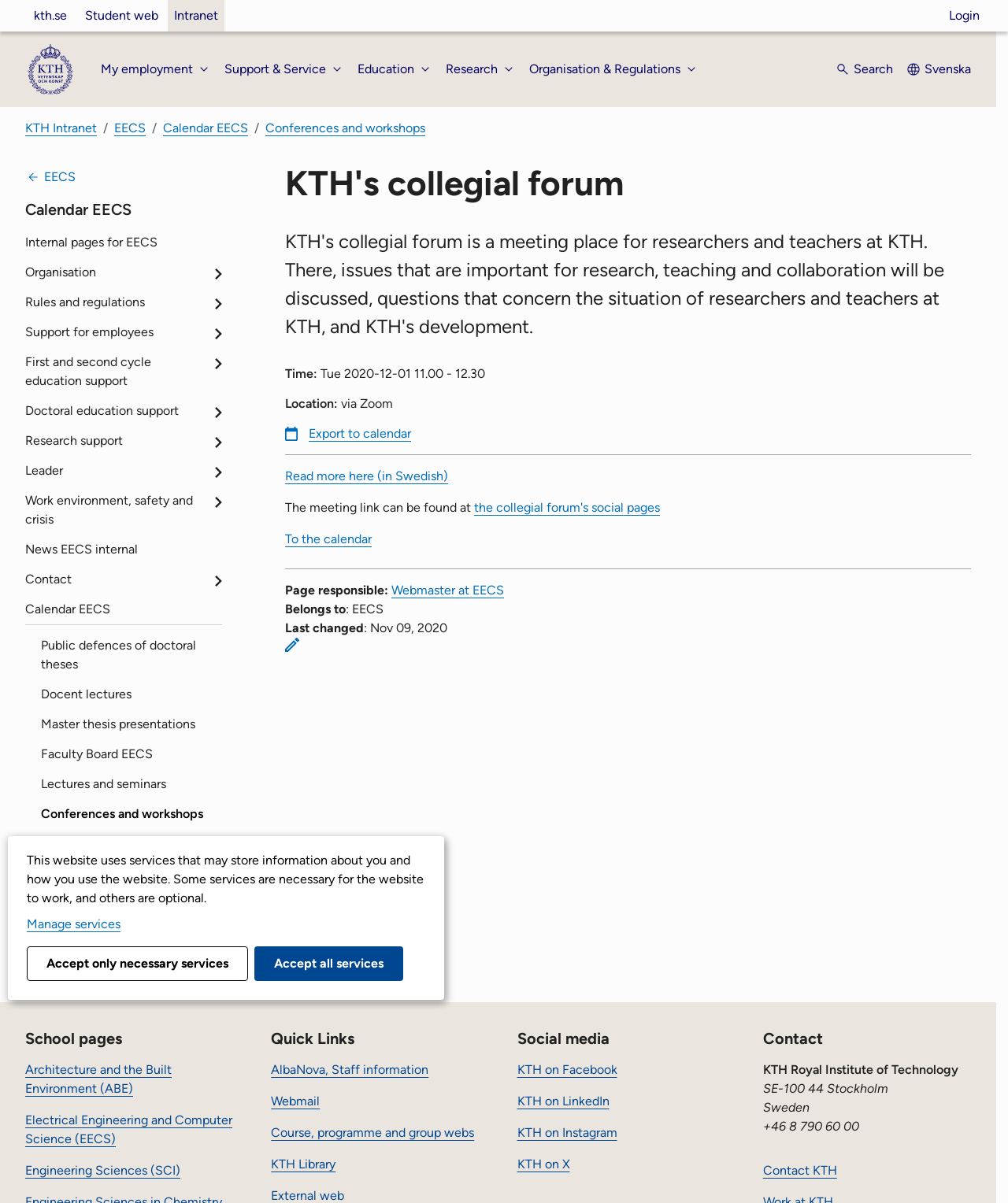What is the purpose of the 'Edit this page' link?
Provide a detailed and extensive answer to the question.

I inferred the answer by looking at the context of the link, which is at the bottom of the webpage, and assuming that it allows authorized users to edit the content of the webpage.